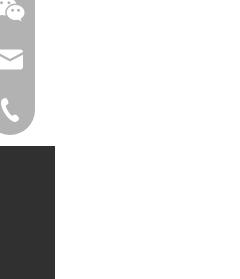Illustrate the image with a detailed caption.

The image features a contact menu icon, designed for easy access to customer service options. The icon displays a stylized phone, an envelope representing email communication, and social media messaging options, evident from the WeChat and WhatsApp symbols. This user-friendly interface is likely part of a website belonging to Shanghai Shengjin Enterprise Co., Ltd., a professional manufacturer and supplier of activated carbon filters. The menu is designed to facilitate quick communication for inquiries, reflecting the company's commitment to customer engagement and support.